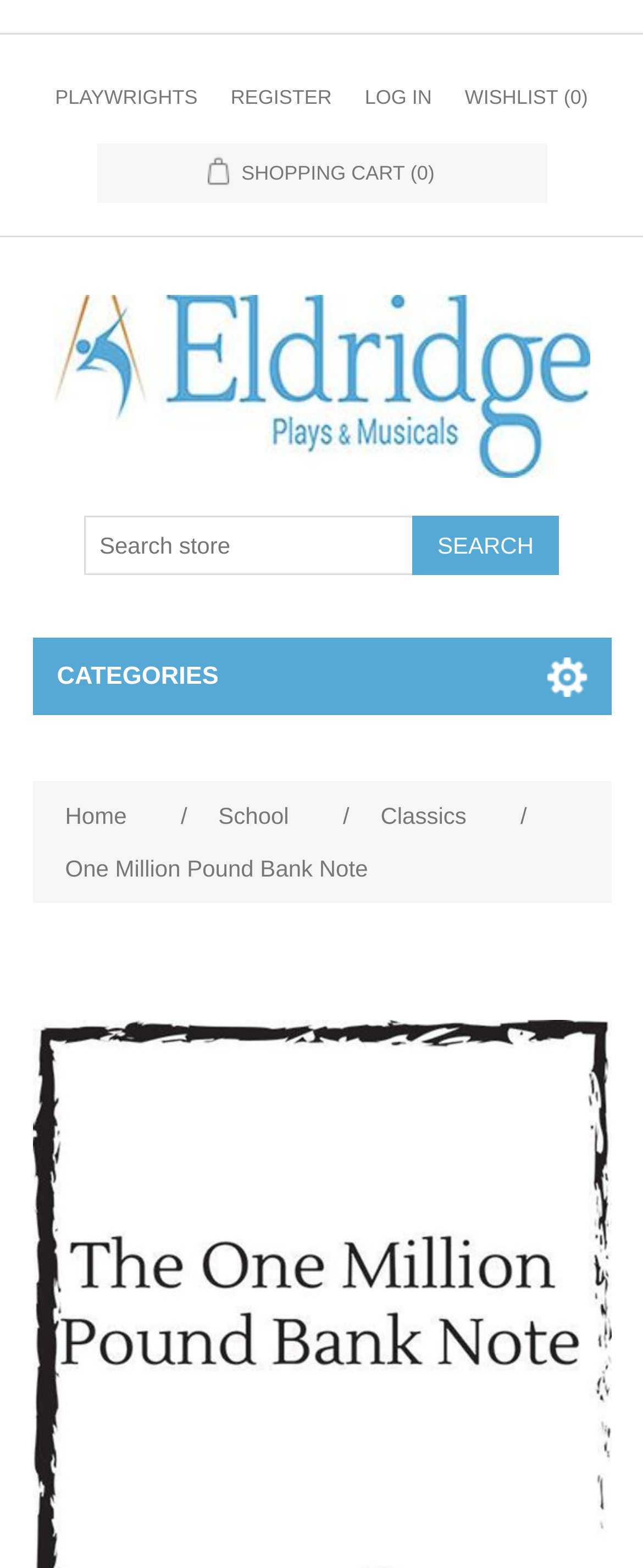From the given element description: "alt="Eldridge Plays and Musicals"", find the bounding box for the UI element. Provide the coordinates as four float numbers between 0 and 1, in the order [left, top, right, bottom].

[0.083, 0.188, 0.917, 0.305]